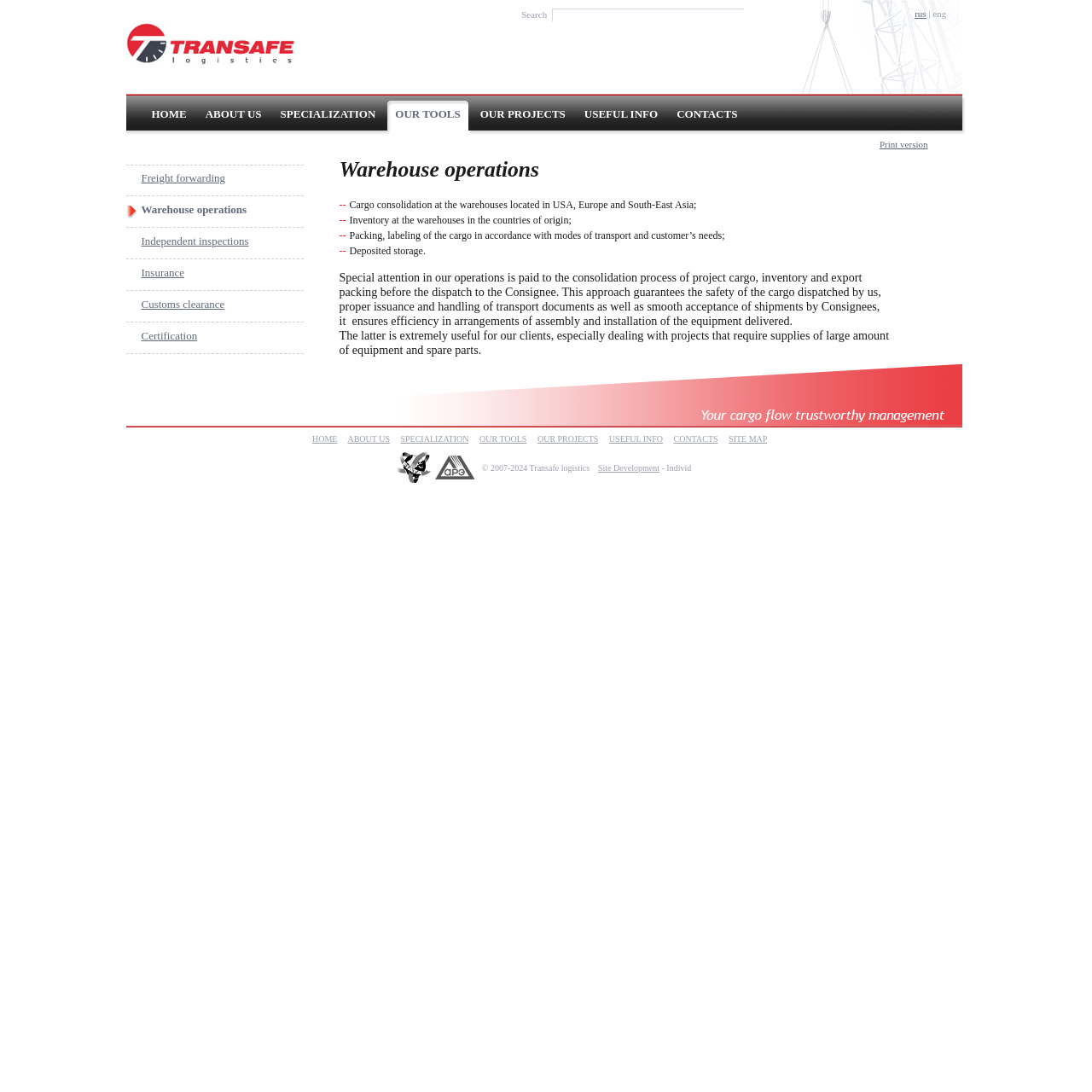What is the benefit of TRANSAFE's approach?
Please answer the question as detailed as possible based on the image.

The benefit of TRANSAFE's approach can be found in the middle section of the webpage, where it explains that their approach 'ensures efficiency in arrangements of assembly and installation of the equipment delivered'.